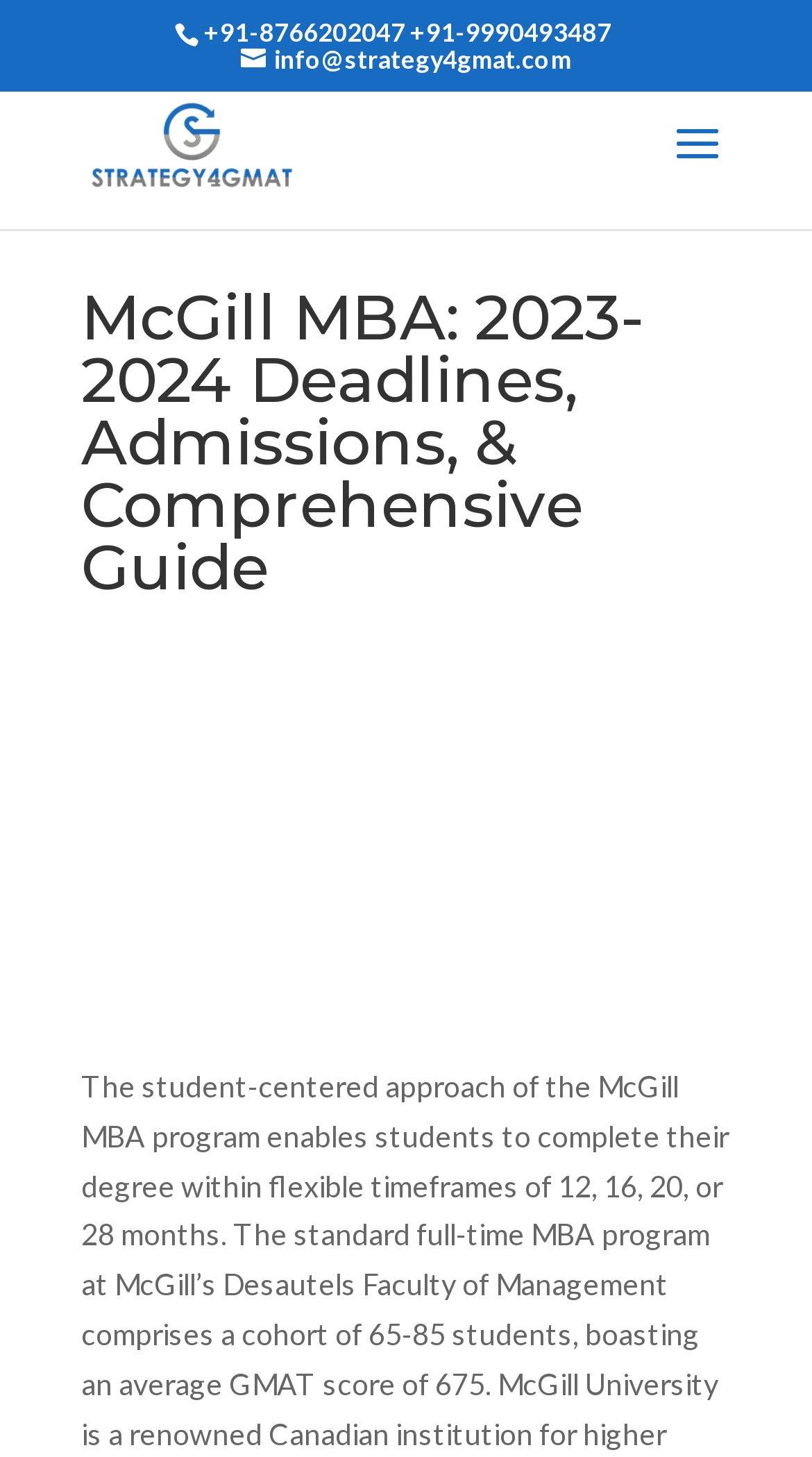Could you please study the image and provide a detailed answer to the question:
What is the name of the university offering the MBA program?

I found the name of the university by looking at the image description 'McGill University MBA' which is likely related to the MBA program being discussed on the webpage.